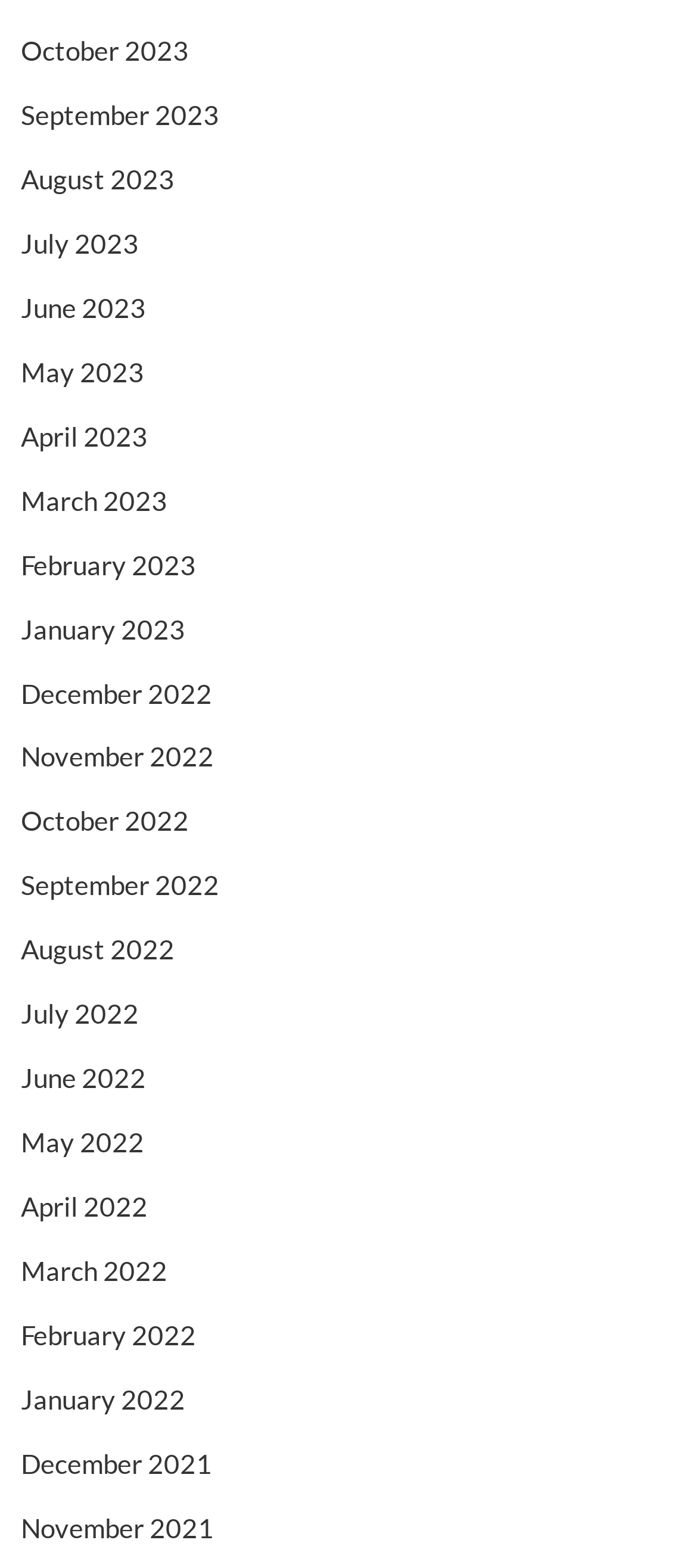Bounding box coordinates must be specified in the format (top-left x, top-left y, bottom-right x, bottom-right y). All values should be floating point numbers between 0 and 1. What are the bounding box coordinates of the UI element described as: May 2022

[0.03, 0.718, 0.207, 0.739]